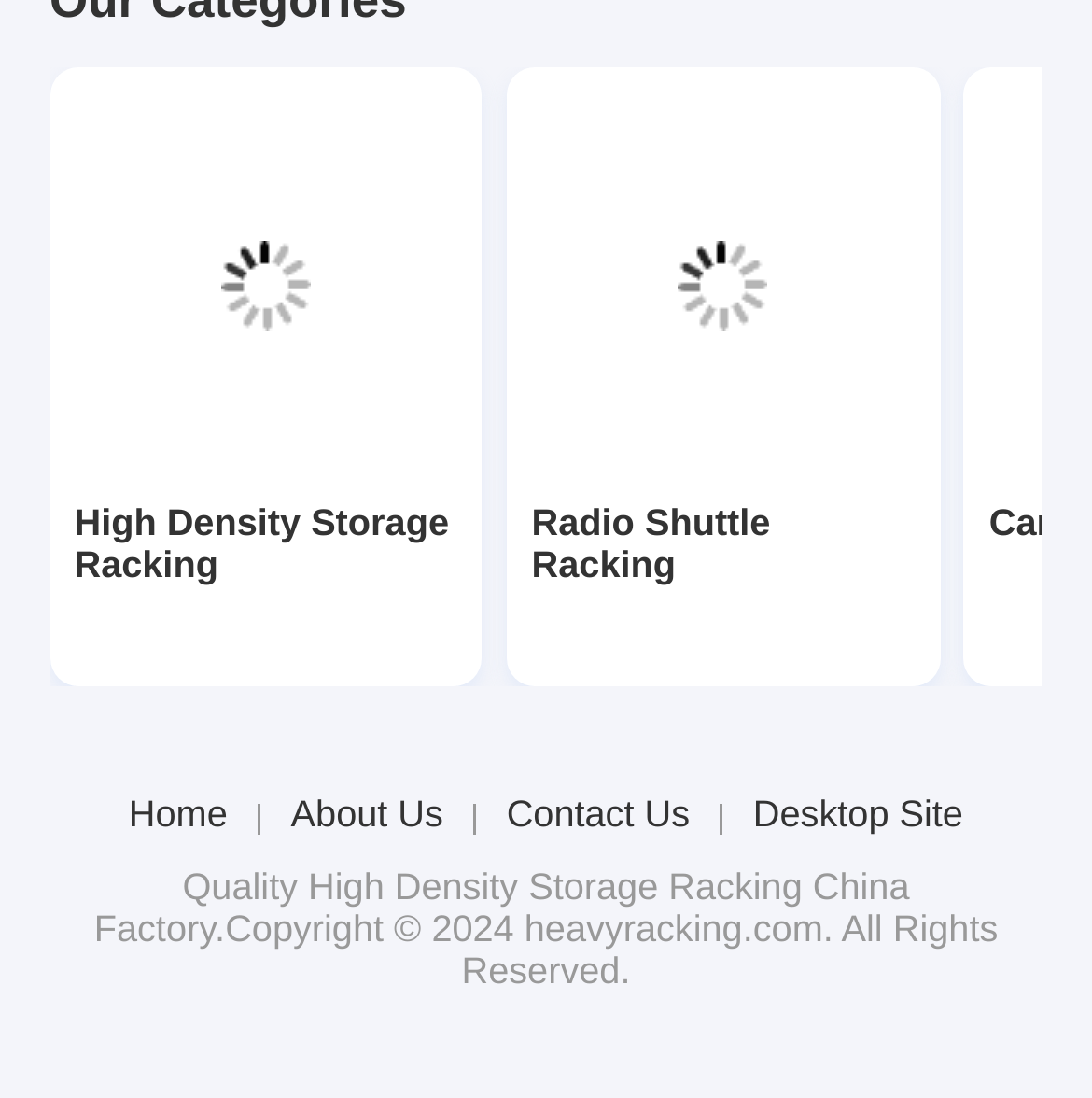Can you specify the bounding box coordinates of the area that needs to be clicked to fulfill the following instruction: "Go to Home"?

[0.118, 0.721, 0.208, 0.76]